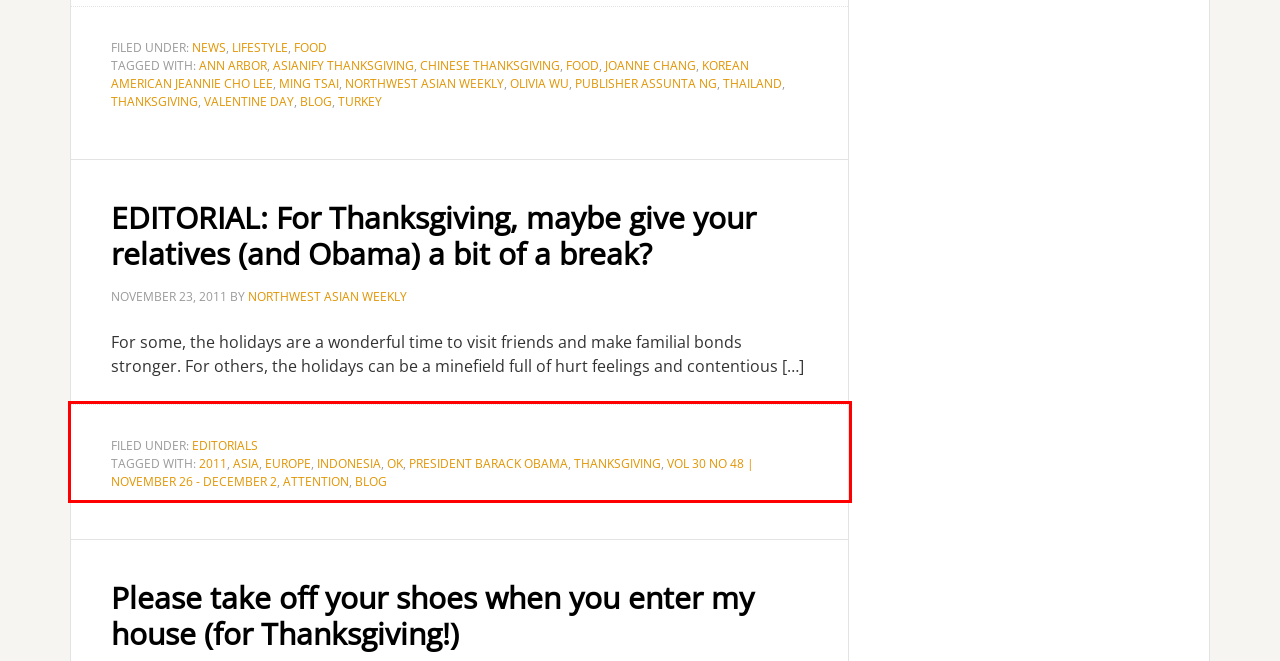In the given screenshot, locate the red bounding box and extract the text content from within it.

FILED UNDER: EDITORIALS TAGGED WITH: 2011, ASIA, EUROPE, INDONESIA, OK, PRESIDENT BARACK OBAMA, THANKSGIVING, VOL 30 NO 48 | NOVEMBER 26 - DECEMBER 2, ATTENTION, BLOG